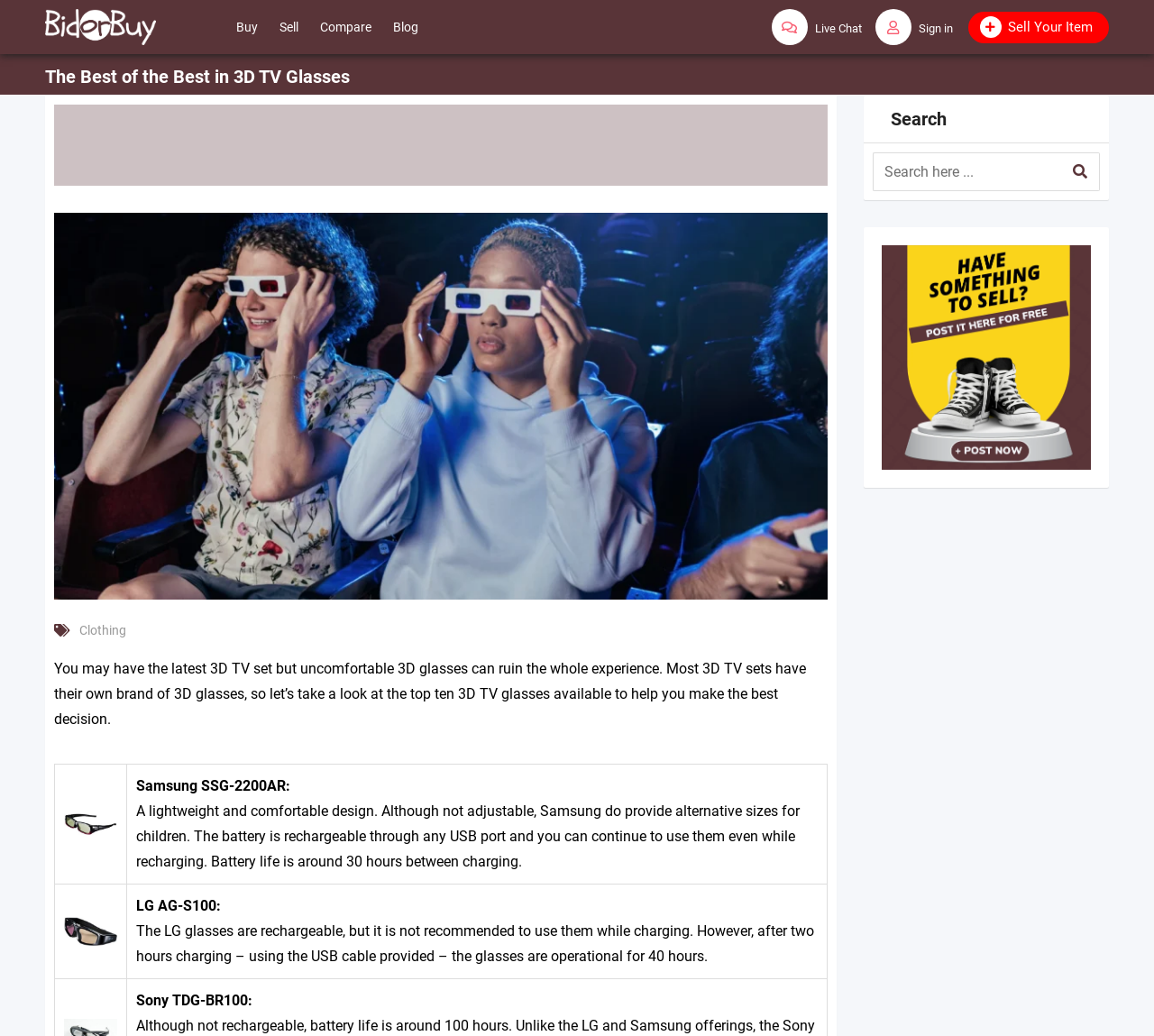Given the webpage screenshot and the description, determine the bounding box coordinates (top-left x, top-left y, bottom-right x, bottom-right y) that define the location of the UI element matching this description: Live Chat

[0.669, 0.009, 0.747, 0.044]